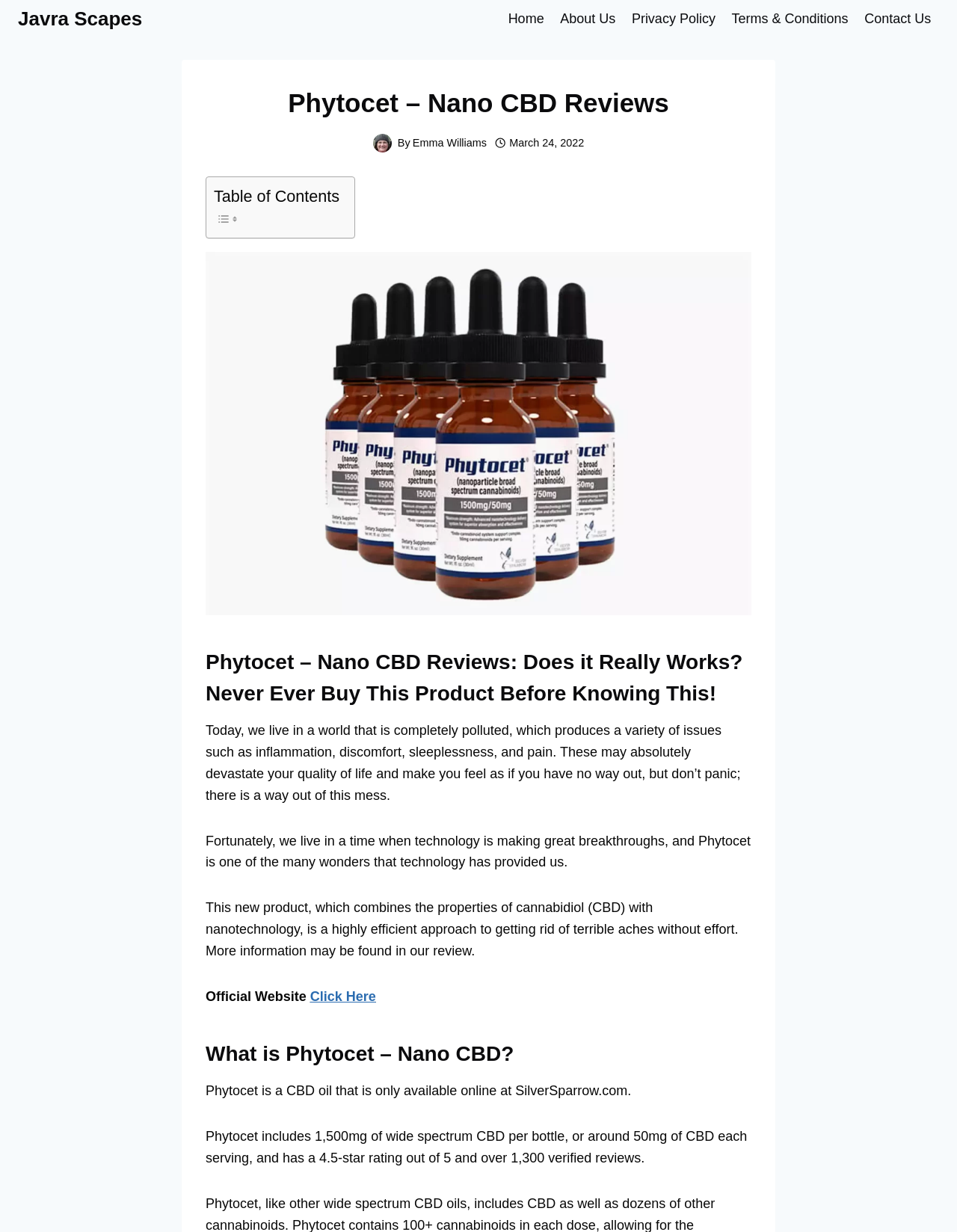Identify the bounding box coordinates of the region that needs to be clicked to carry out this instruction: "Click on the Click Here button". Provide these coordinates as four float numbers ranging from 0 to 1, i.e., [left, top, right, bottom].

[0.324, 0.803, 0.393, 0.815]